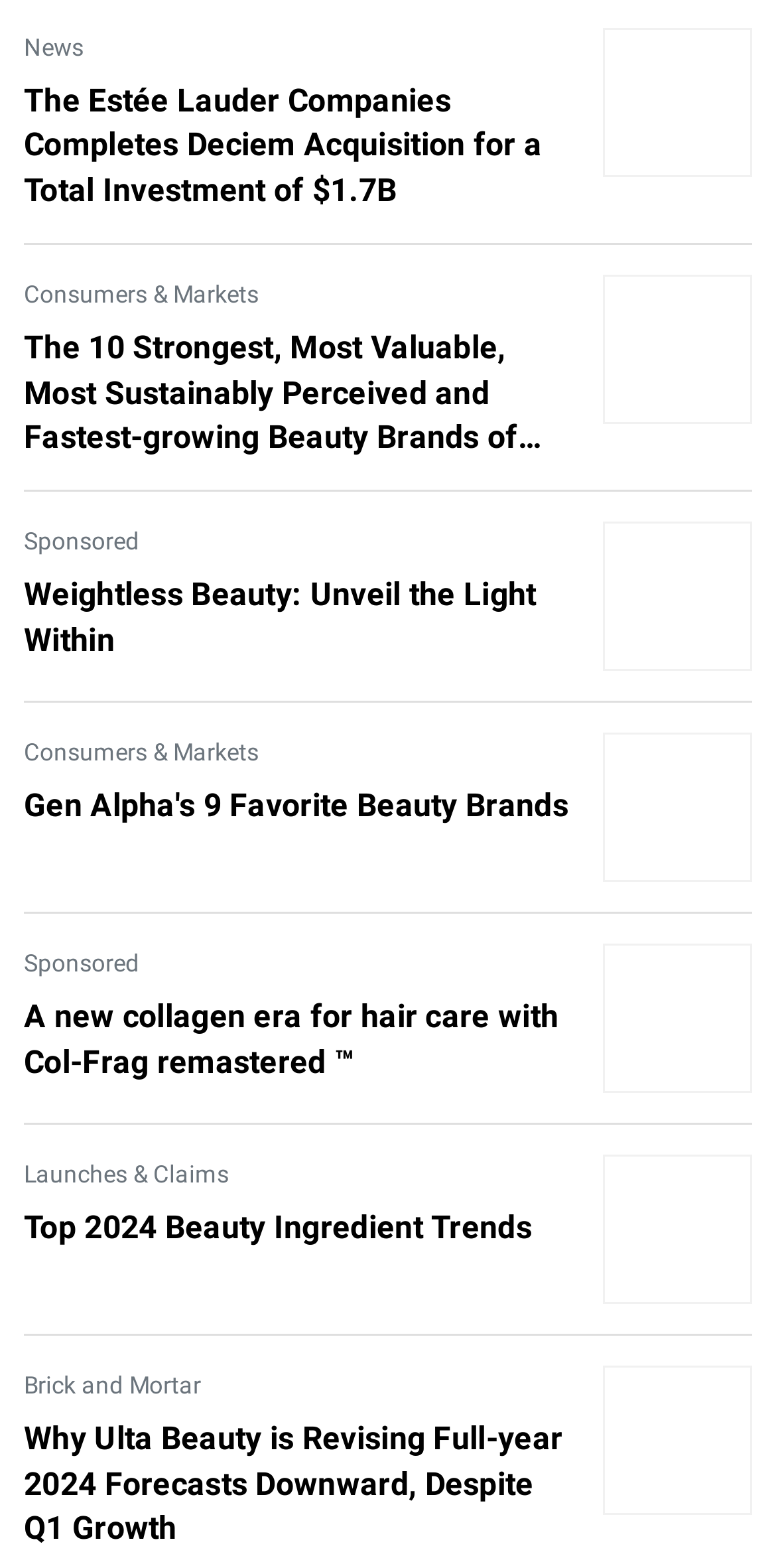Highlight the bounding box coordinates of the element that should be clicked to carry out the following instruction: "Learn about the 10 Strongest, Most Valuable, Most Sustainably Perceived and Fastest-growing Beauty Brands of 2024". The coordinates must be given as four float numbers ranging from 0 to 1, i.e., [left, top, right, bottom].

[0.031, 0.209, 0.746, 0.294]